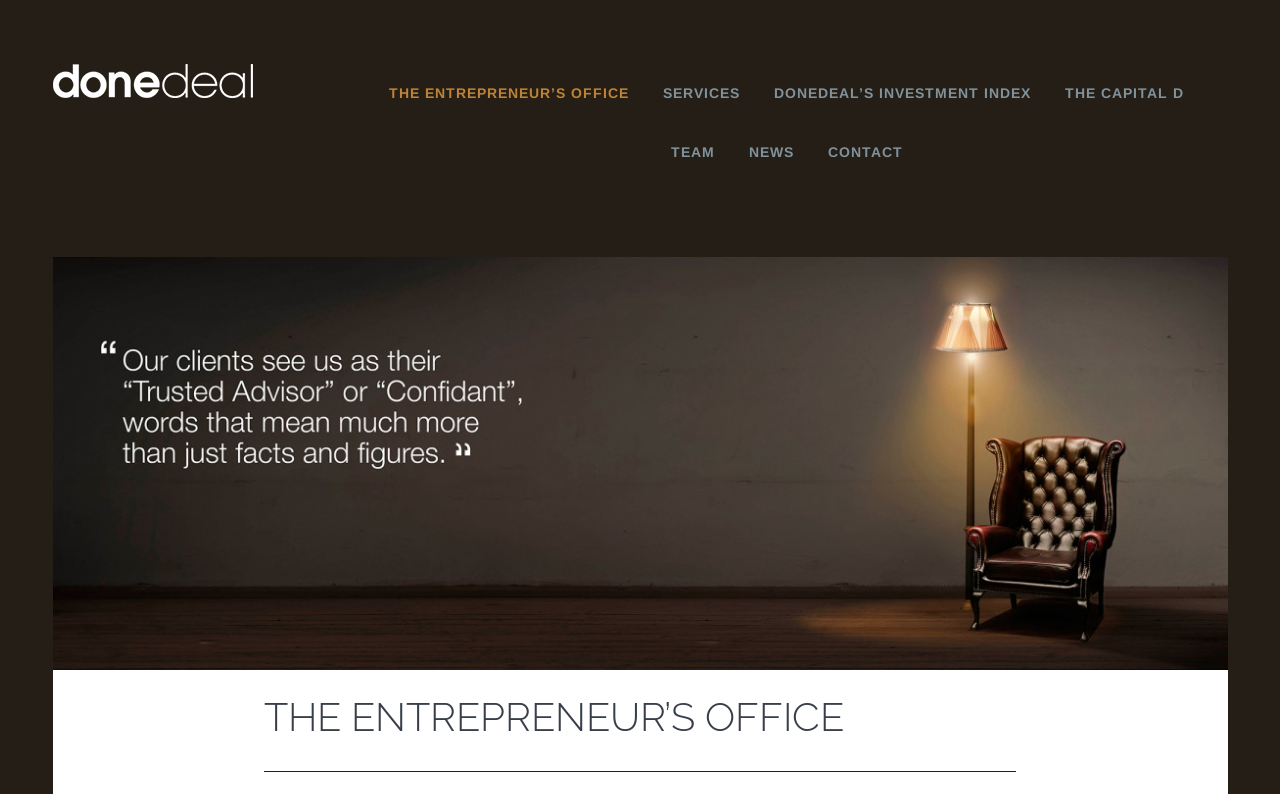Answer the question with a single word or phrase: 
What is the topic of the section below the navigation links?

Our clients